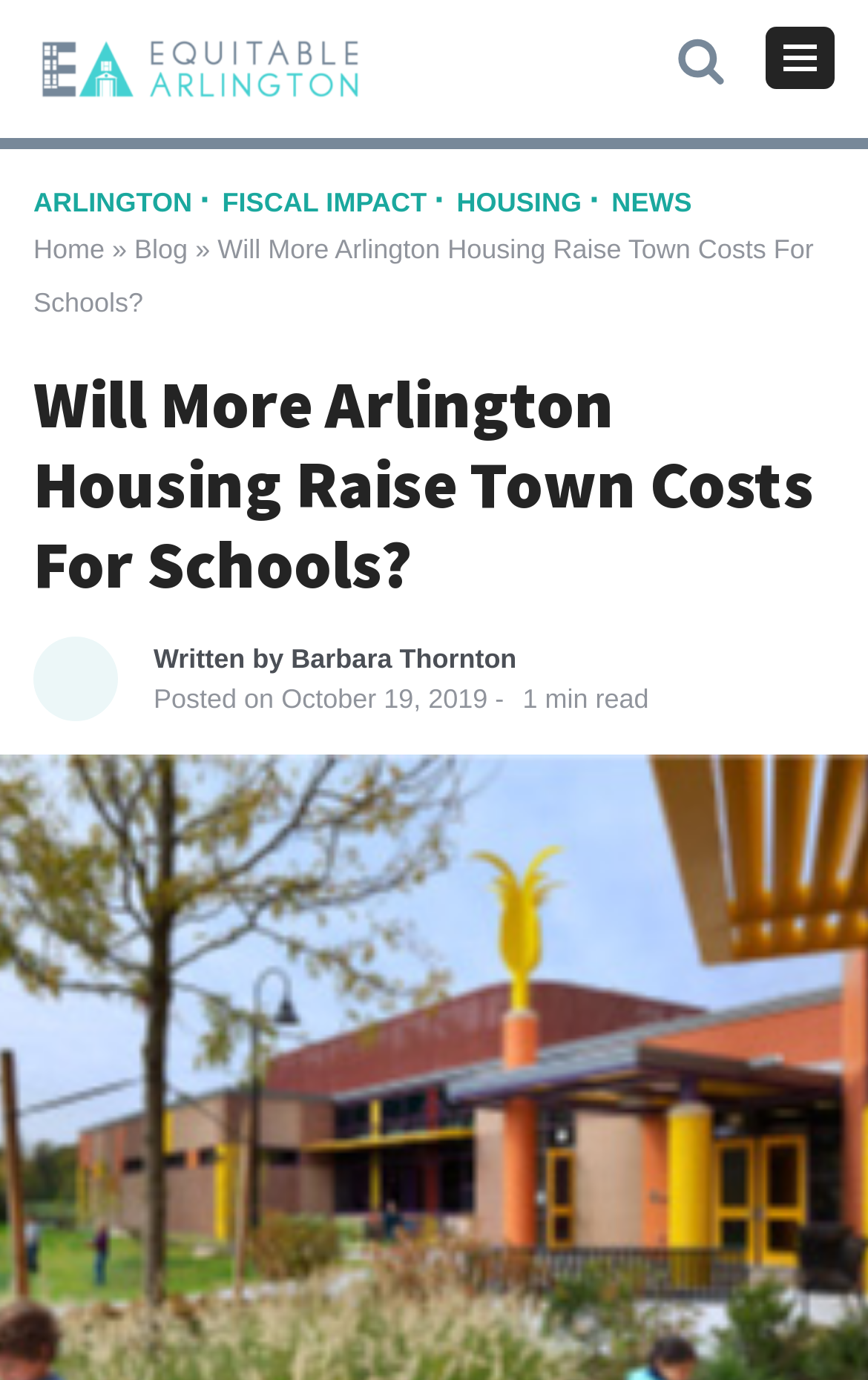Please determine the bounding box coordinates of the element to click in order to execute the following instruction: "View the fiscal impact page". The coordinates should be four float numbers between 0 and 1, specified as [left, top, right, bottom].

[0.256, 0.135, 0.5, 0.158]